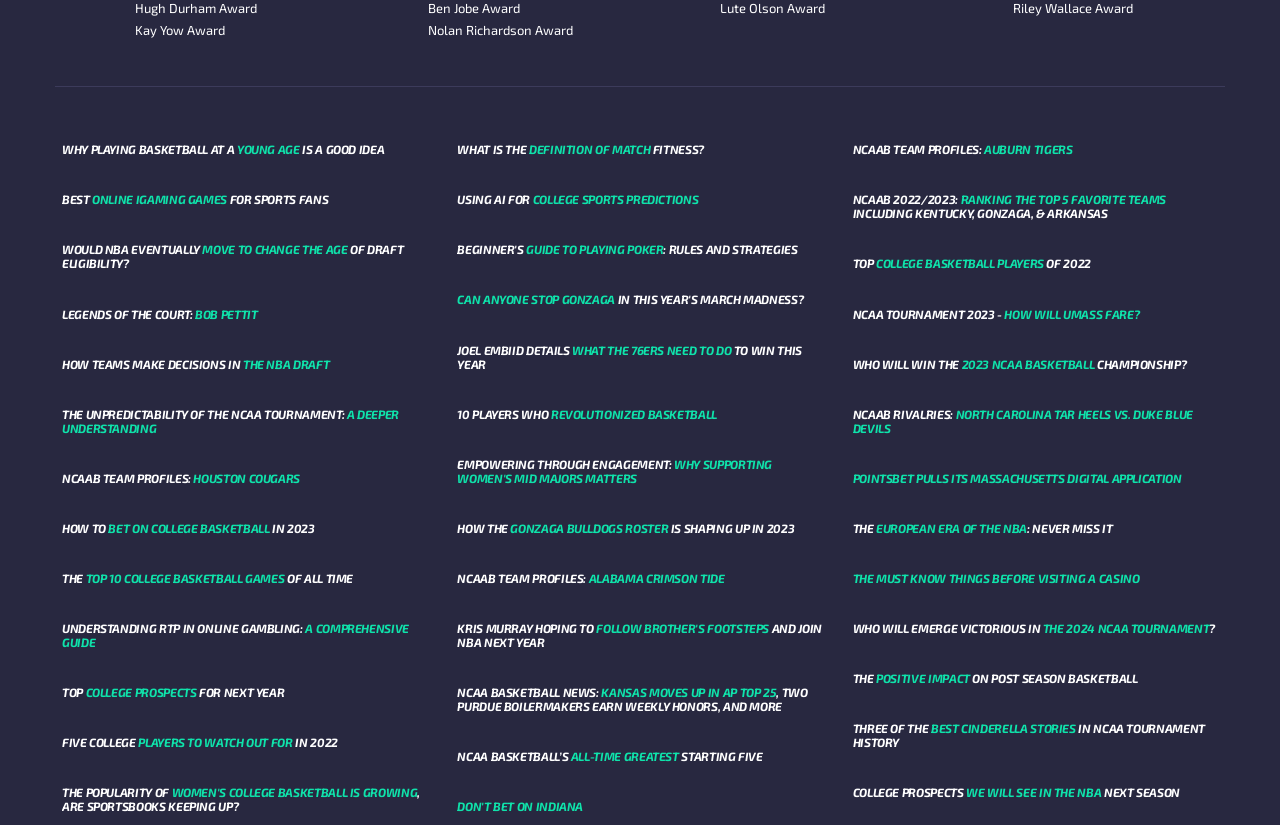Determine the bounding box coordinates for the HTML element mentioned in the following description: "Nolan Richardson Award". The coordinates should be a list of four floats ranging from 0 to 1, represented as [left, top, right, bottom].

[0.334, 0.027, 0.447, 0.047]